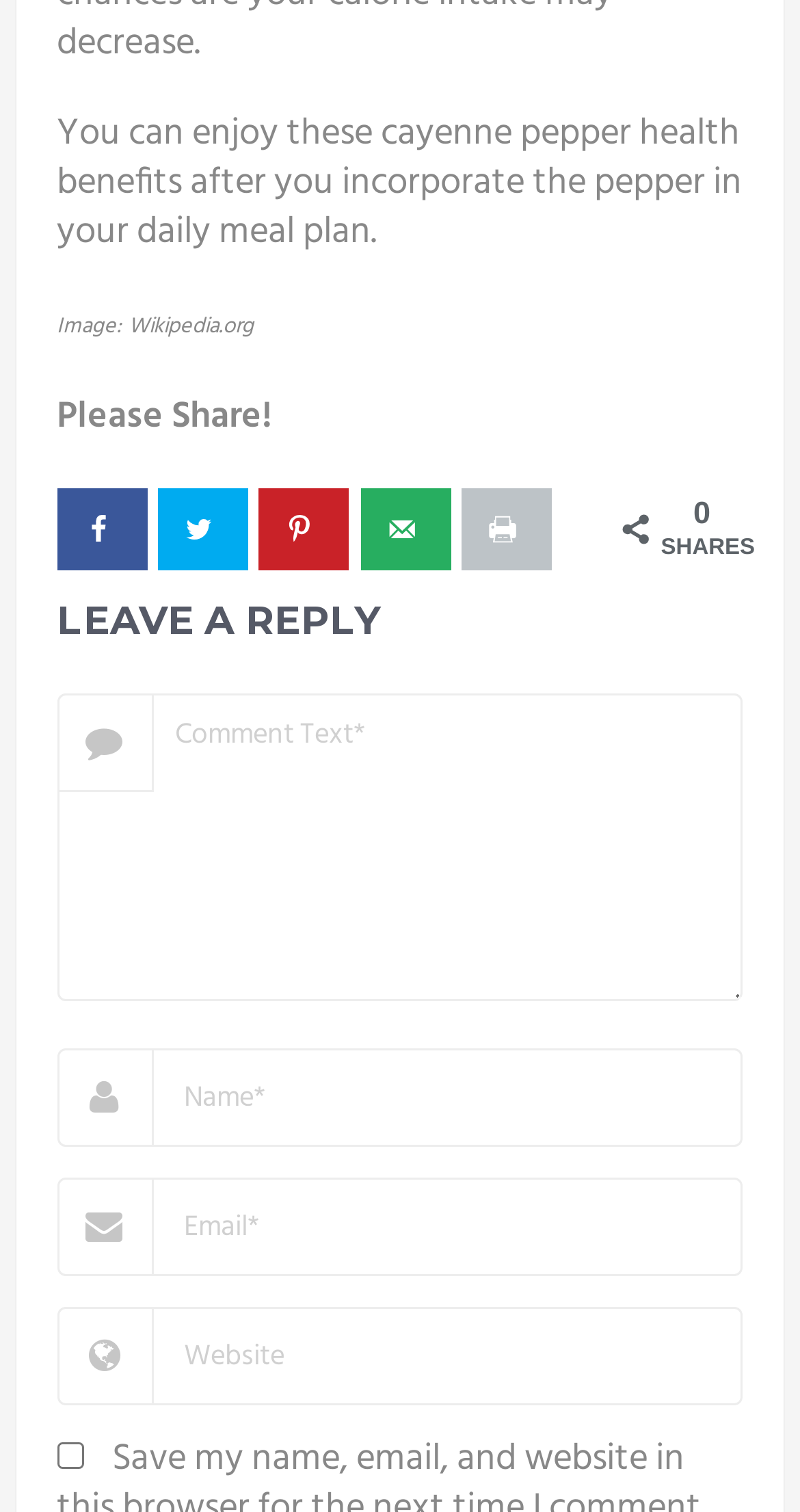Use a single word or phrase to answer the following:
What is the topic of the webpage?

Cayenne pepper health benefits